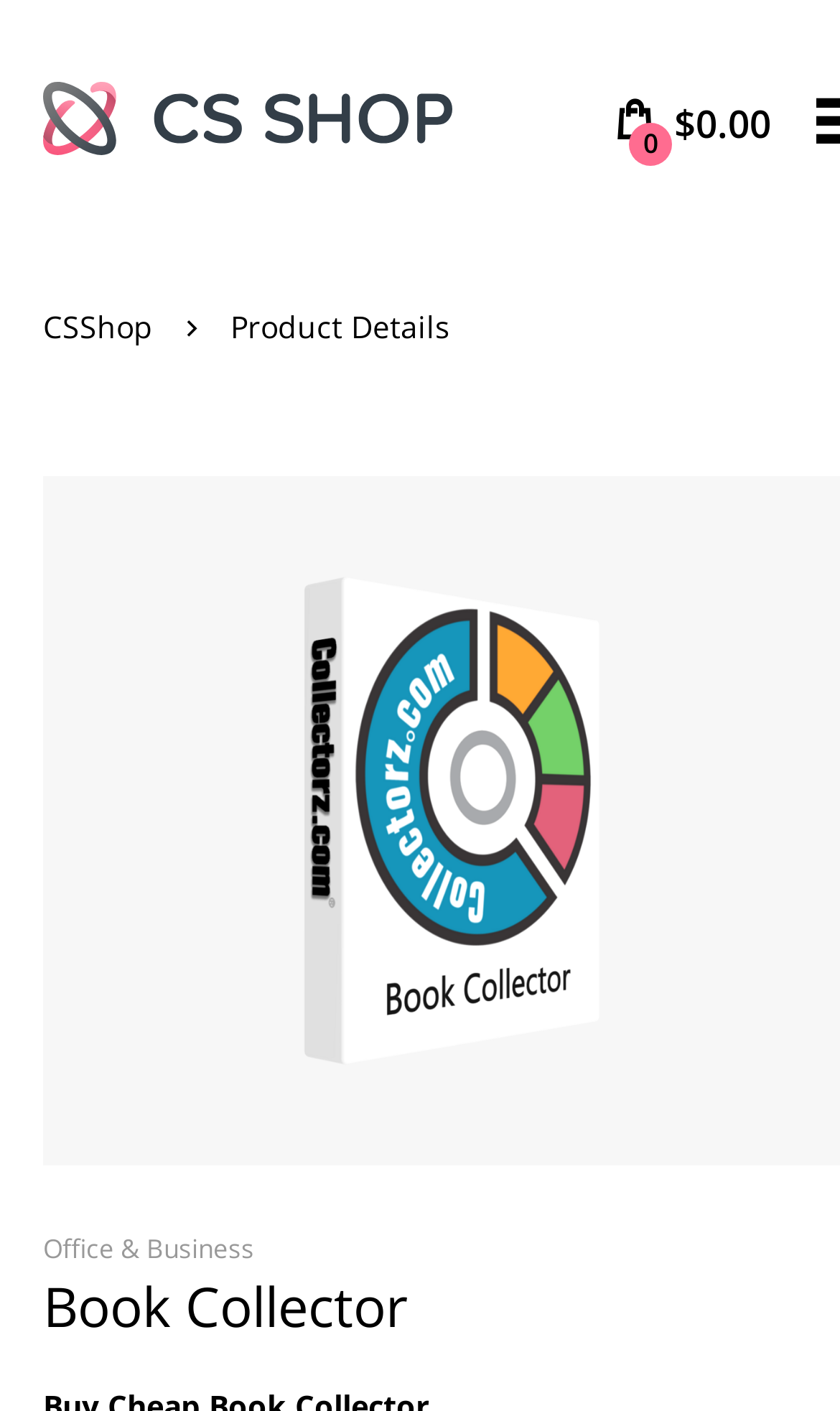Analyze the image and provide a detailed answer to the question: Is there a product details section?

I found that there is a product details section by looking at the StaticText element with the text 'Product Details' which is located at the top of the page, indicating the presence of a product details section.